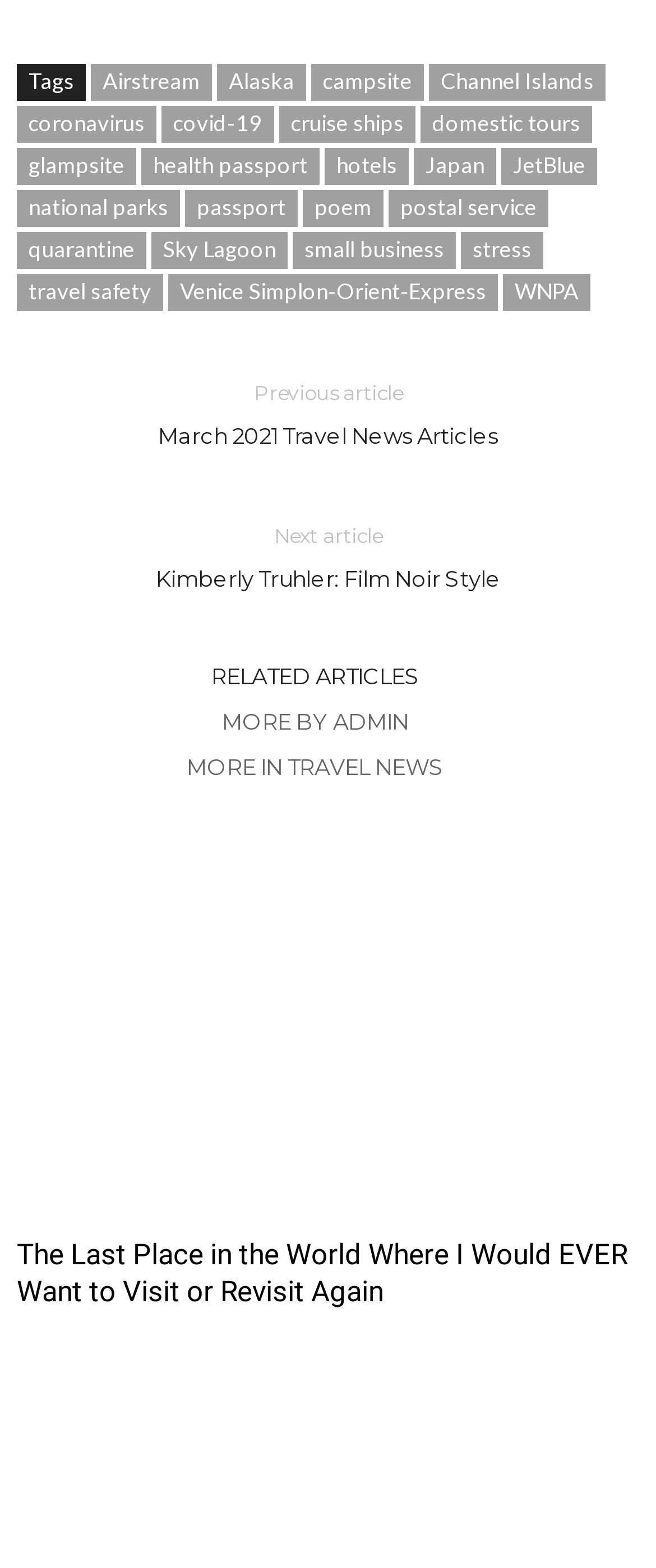Please identify the bounding box coordinates of the element's region that should be clicked to execute the following instruction: "Explore kids entertainment". The bounding box coordinates must be four float numbers between 0 and 1, i.e., [left, top, right, bottom].

None